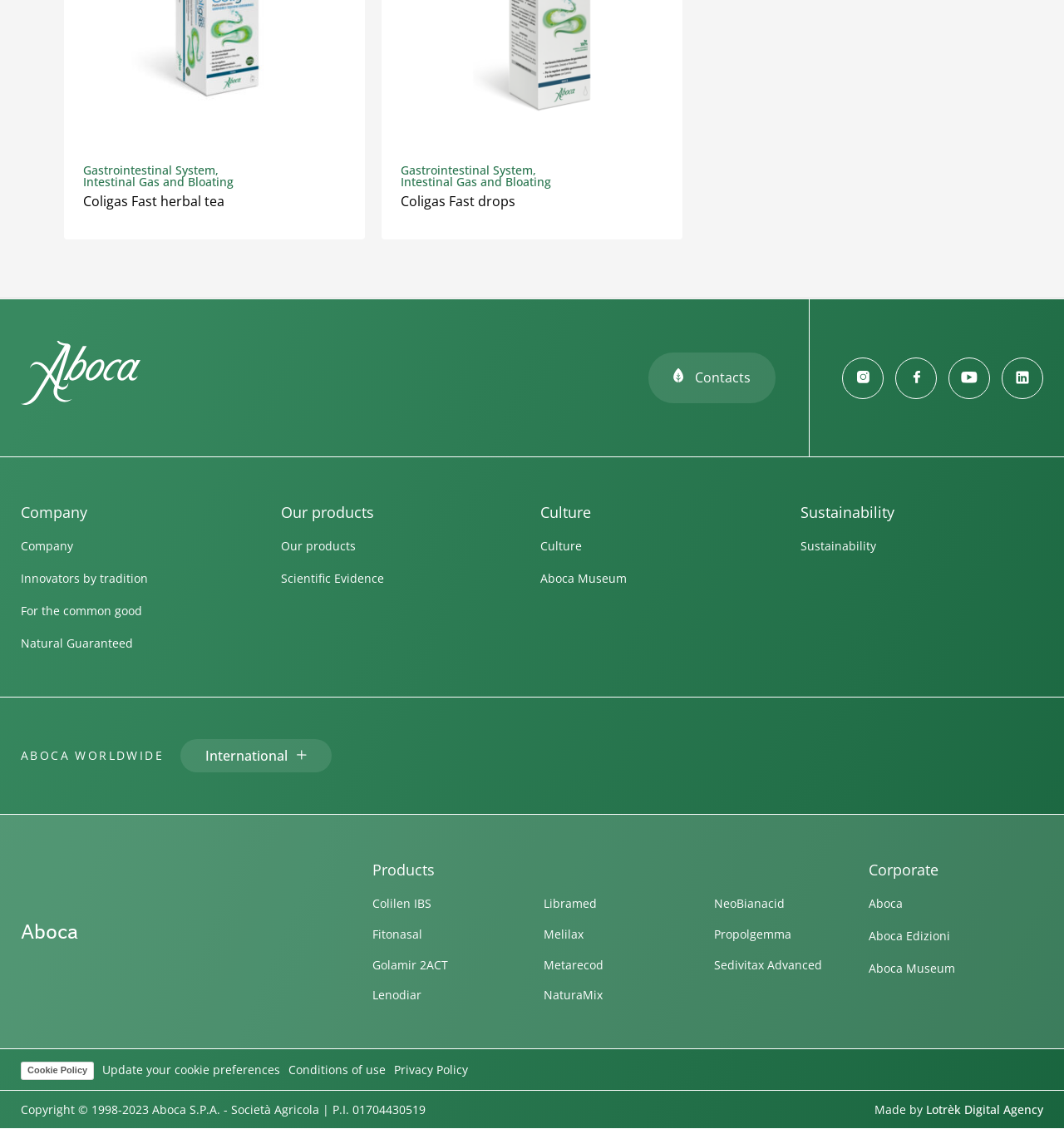Can you find the bounding box coordinates of the area I should click to execute the following instruction: "Learn about Colilen IBS"?

[0.35, 0.793, 0.406, 0.807]